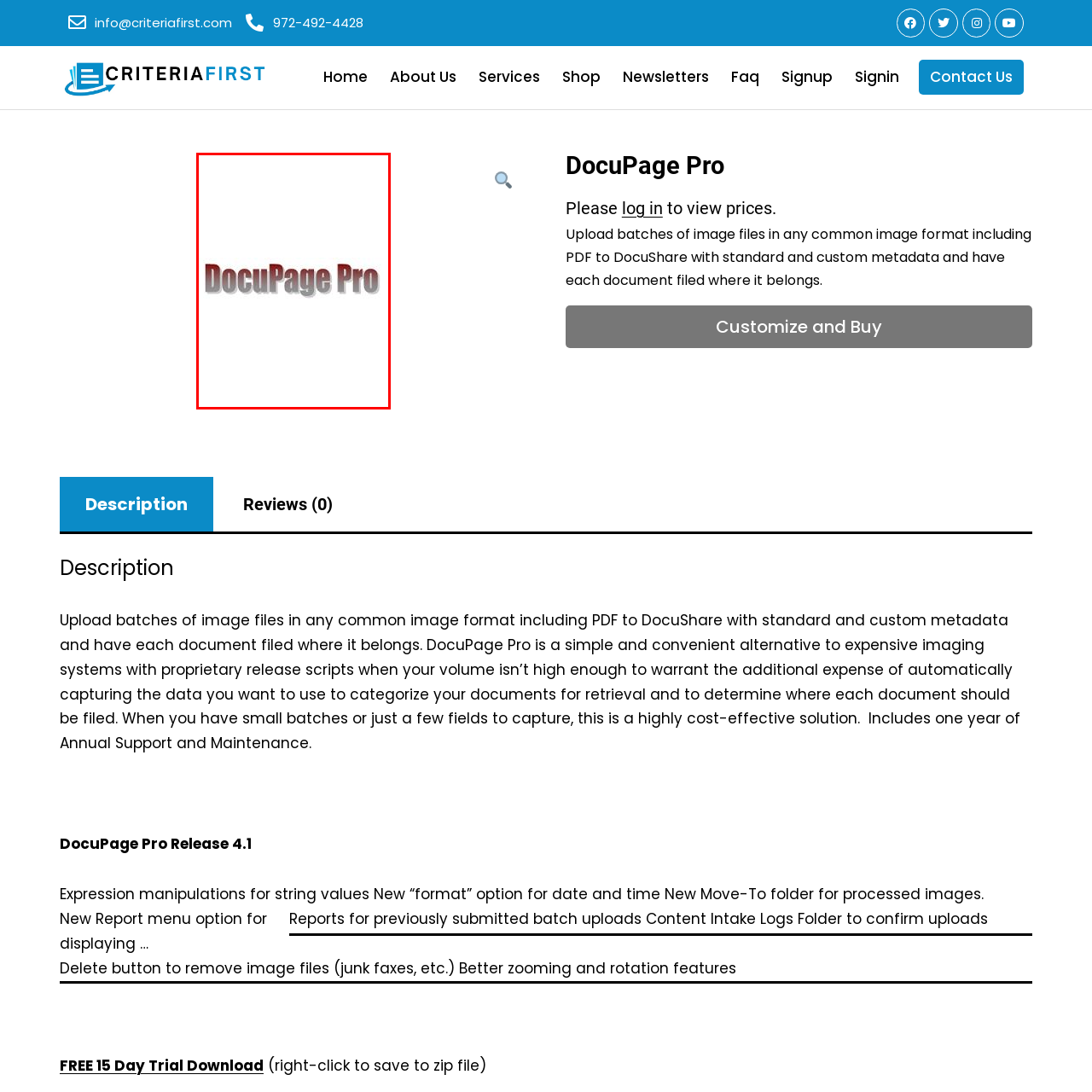What is the color scheme of the logo?
Review the image area surrounded by the red bounding box and give a detailed answer to the question.

The caption describes the logo as having a gradient of gray shades, which gives it a sleek and professional appearance, reflecting the modern and user-friendly nature of the service.